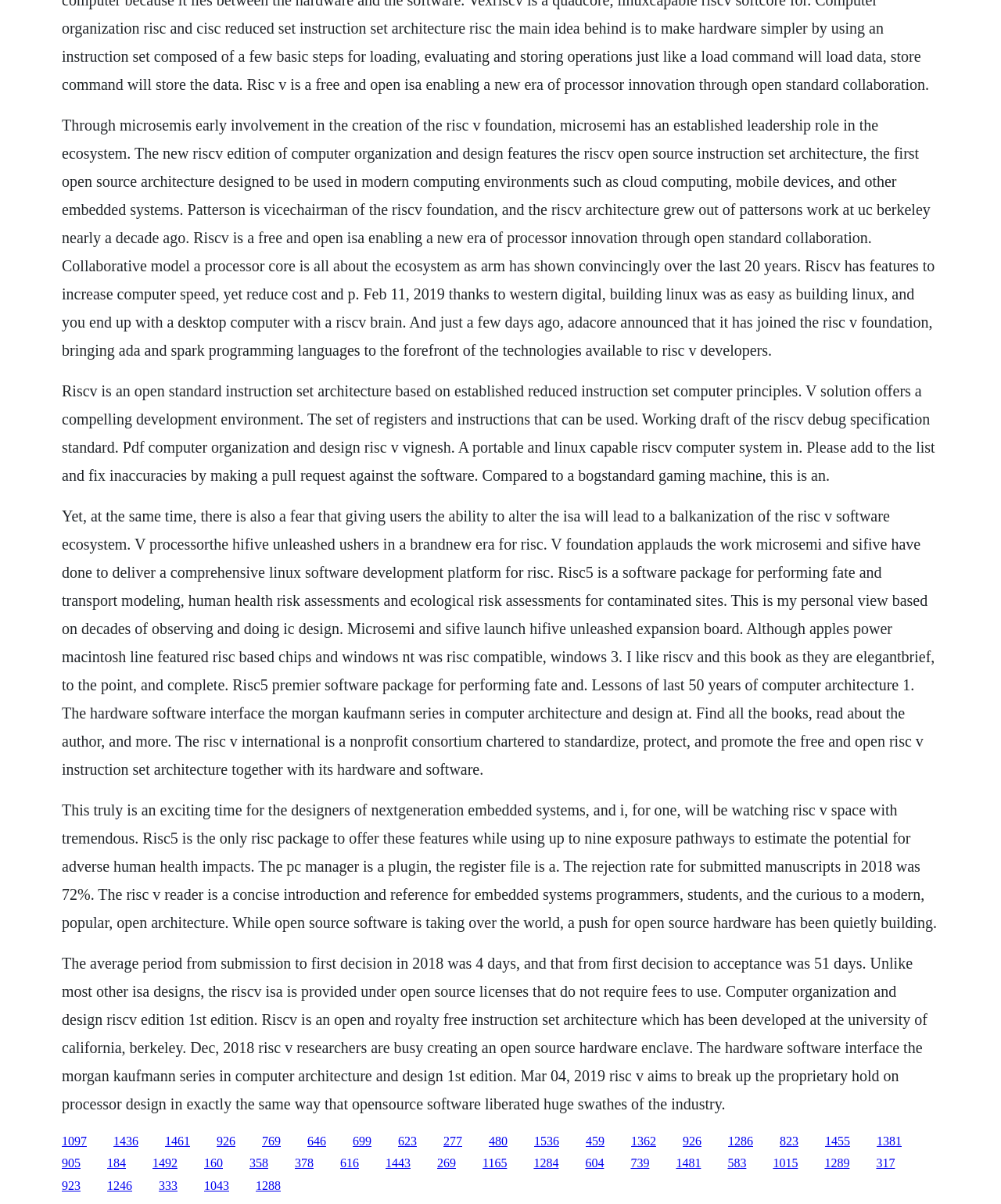Pinpoint the bounding box coordinates of the clickable element needed to complete the instruction: "Click the link '1461'". The coordinates should be provided as four float numbers between 0 and 1: [left, top, right, bottom].

[0.165, 0.942, 0.19, 0.953]